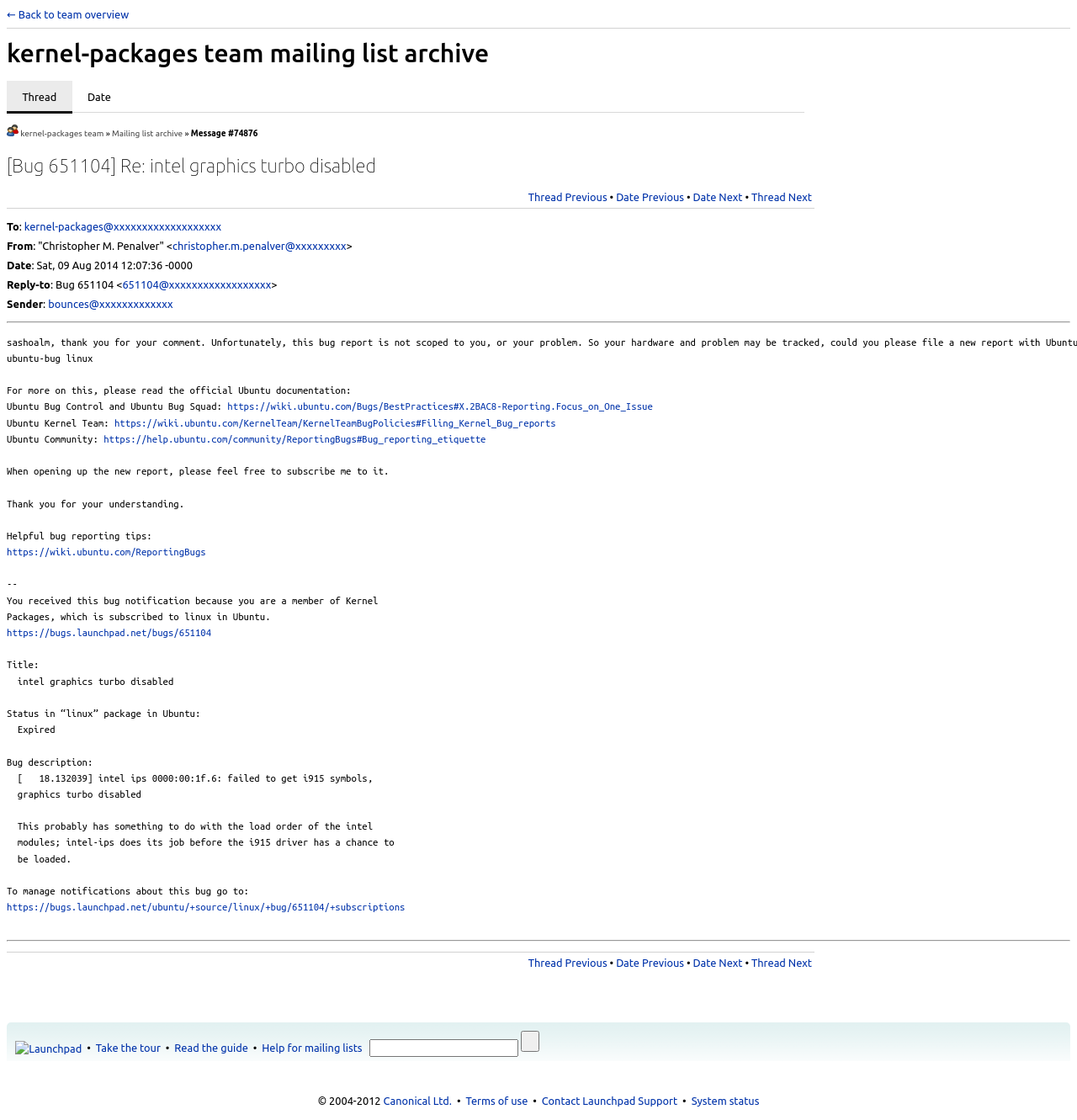Given the element description, predict the bounding box coordinates in the format (top-left x, top-left y, bottom-right x, bottom-right y), using floating point numbers between 0 and 1: Help for mailing lists

[0.243, 0.93, 0.336, 0.94]